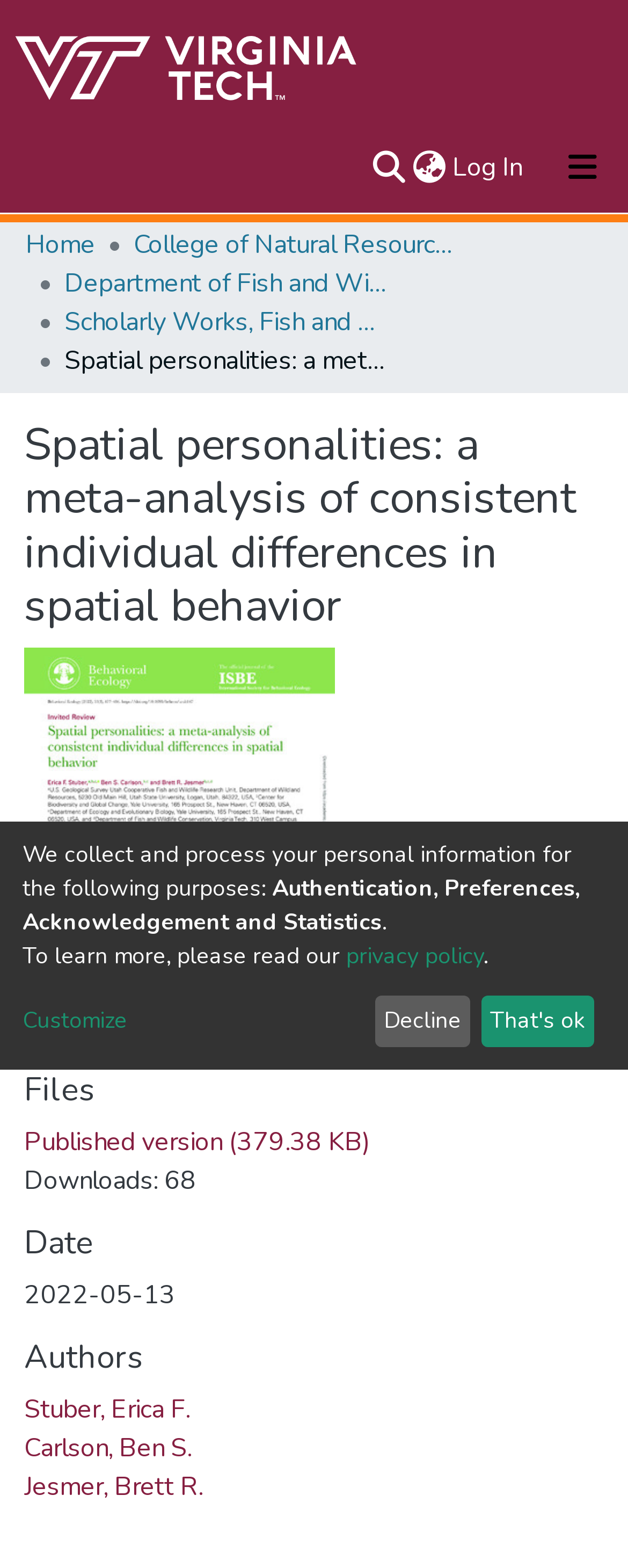Could you indicate the bounding box coordinates of the region to click in order to complete this instruction: "Switch language".

[0.651, 0.095, 0.715, 0.119]